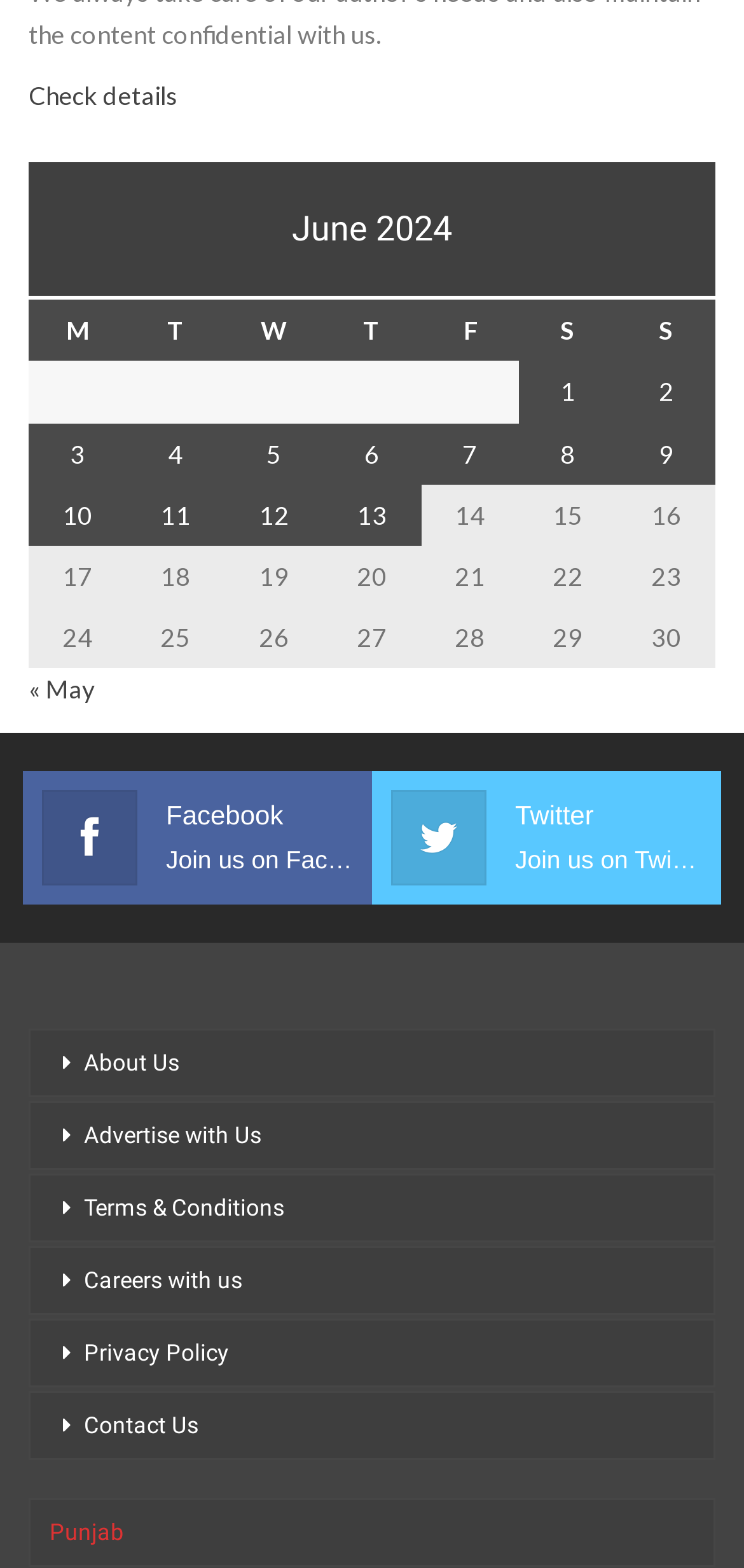Please locate the bounding box coordinates for the element that should be clicked to achieve the following instruction: "Go to previous month". Ensure the coordinates are given as four float numbers between 0 and 1, i.e., [left, top, right, bottom].

[0.038, 0.43, 0.128, 0.449]